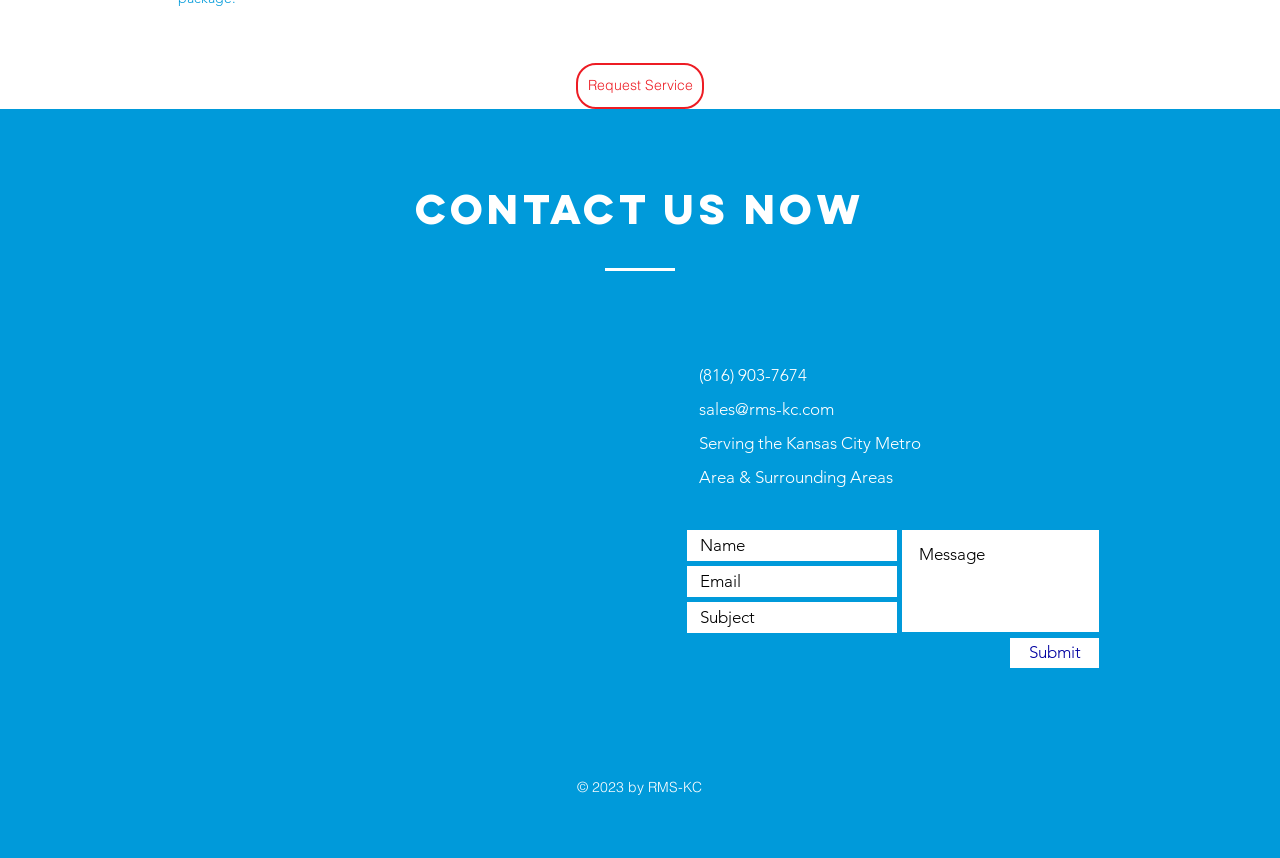What is the email address to contact?
Please use the image to provide a one-word or short phrase answer.

sales@rms-kc.com